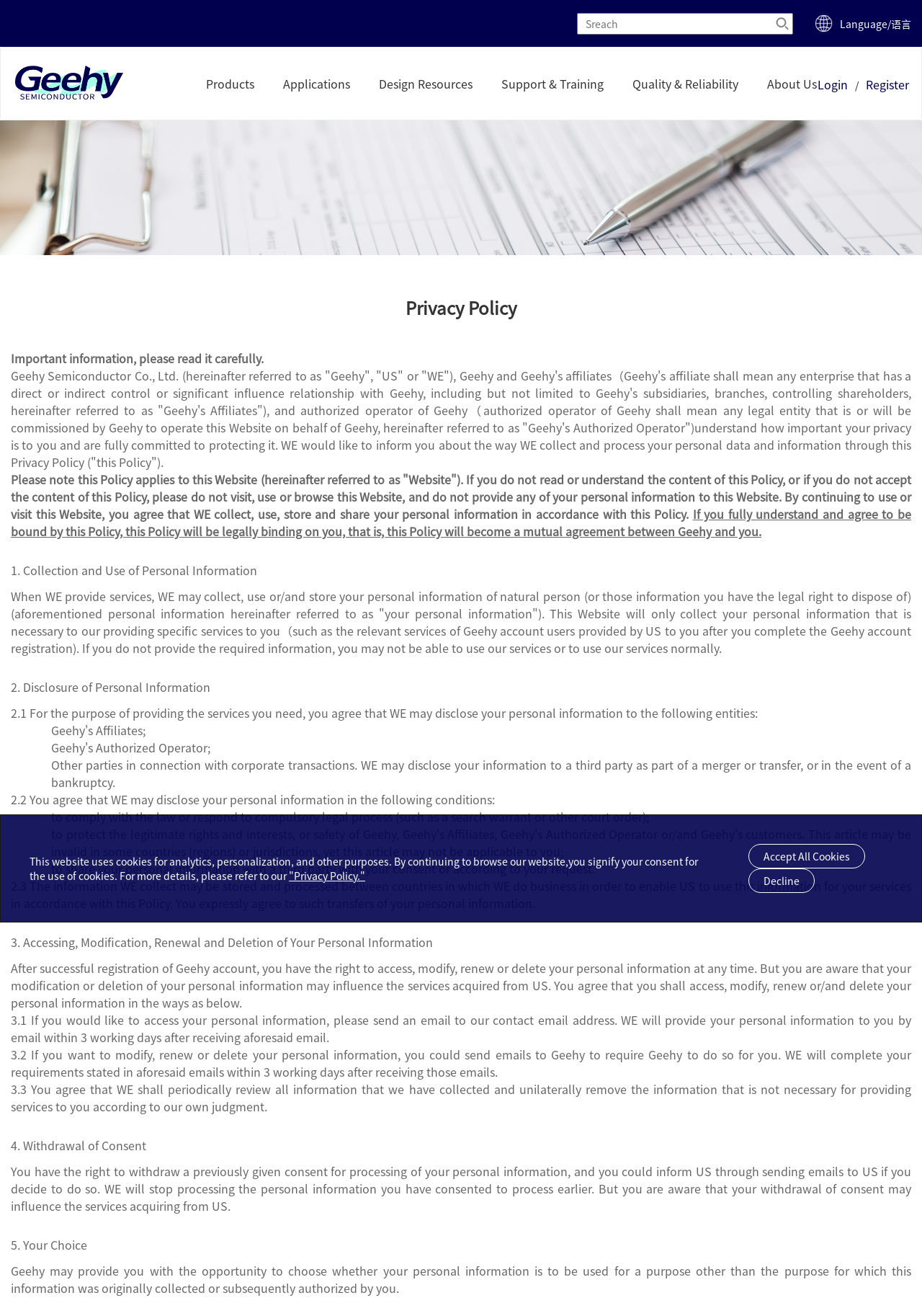Please answer the following question using a single word or phrase: 
What is the purpose of this webpage?

Privacy Policy